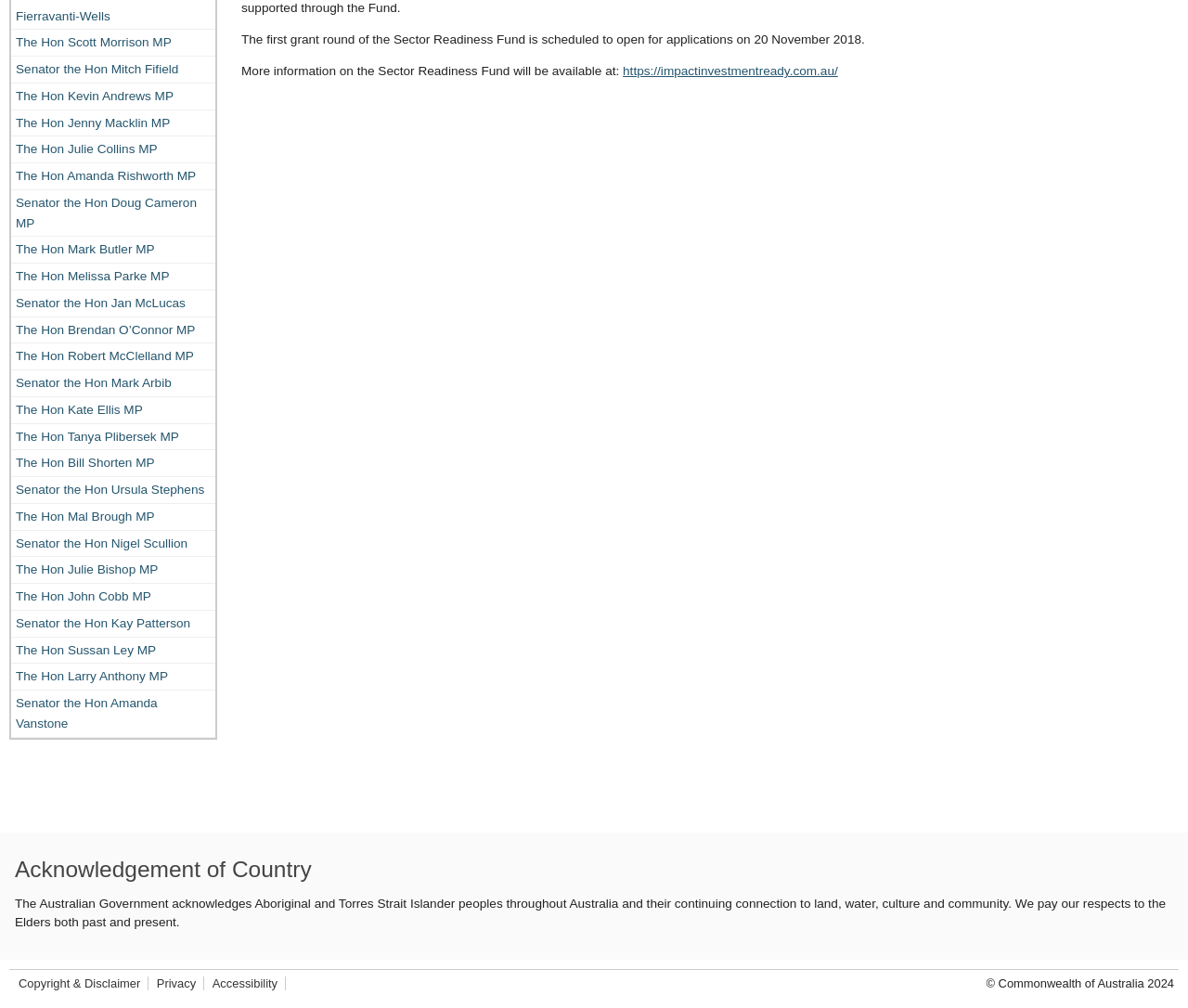Using the provided description: "https://impactinvestmentready.com.au/", find the bounding box coordinates of the corresponding UI element. The output should be four float numbers between 0 and 1, in the format [left, top, right, bottom].

[0.524, 0.064, 0.705, 0.078]